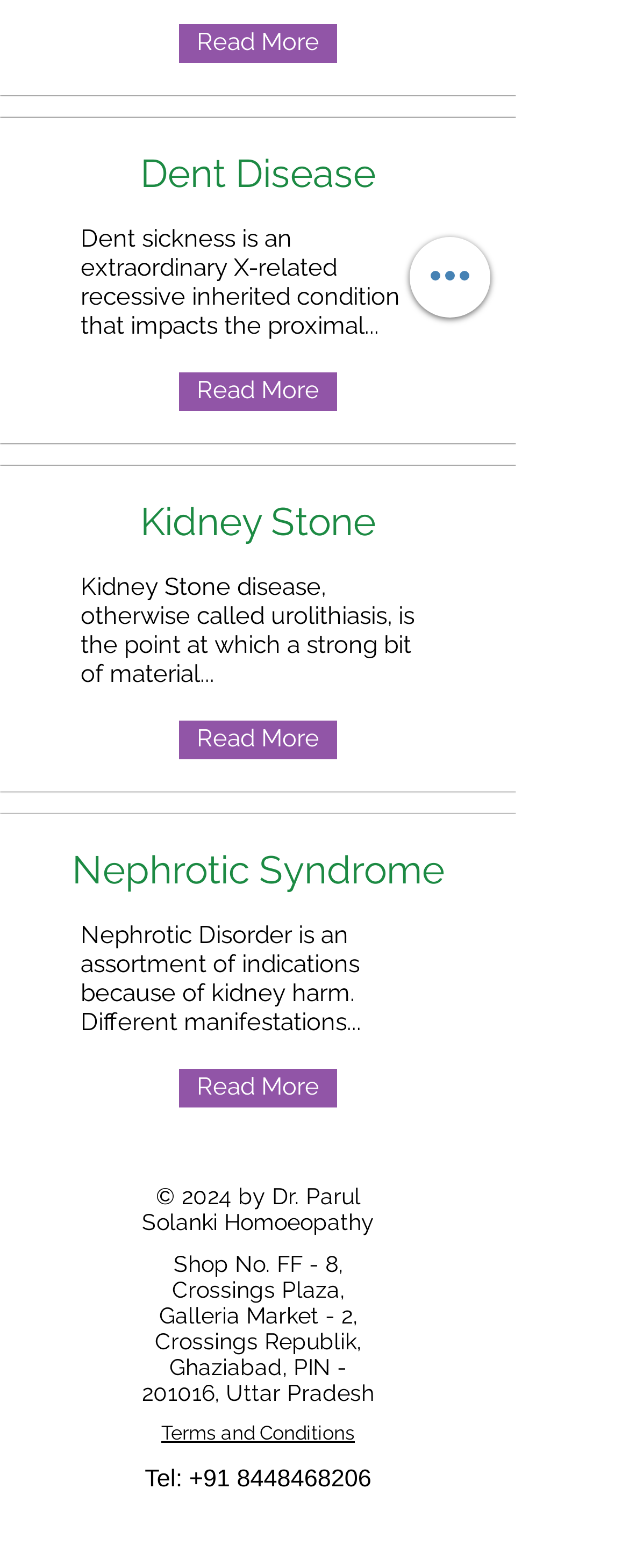Locate the UI element that matches the description aria-label="Facebook" in the webpage screenshot. Return the bounding box coordinates in the format (top-left x, top-left y, bottom-right x, bottom-right y), with values ranging from 0 to 1.

[0.044, 0.709, 0.133, 0.745]